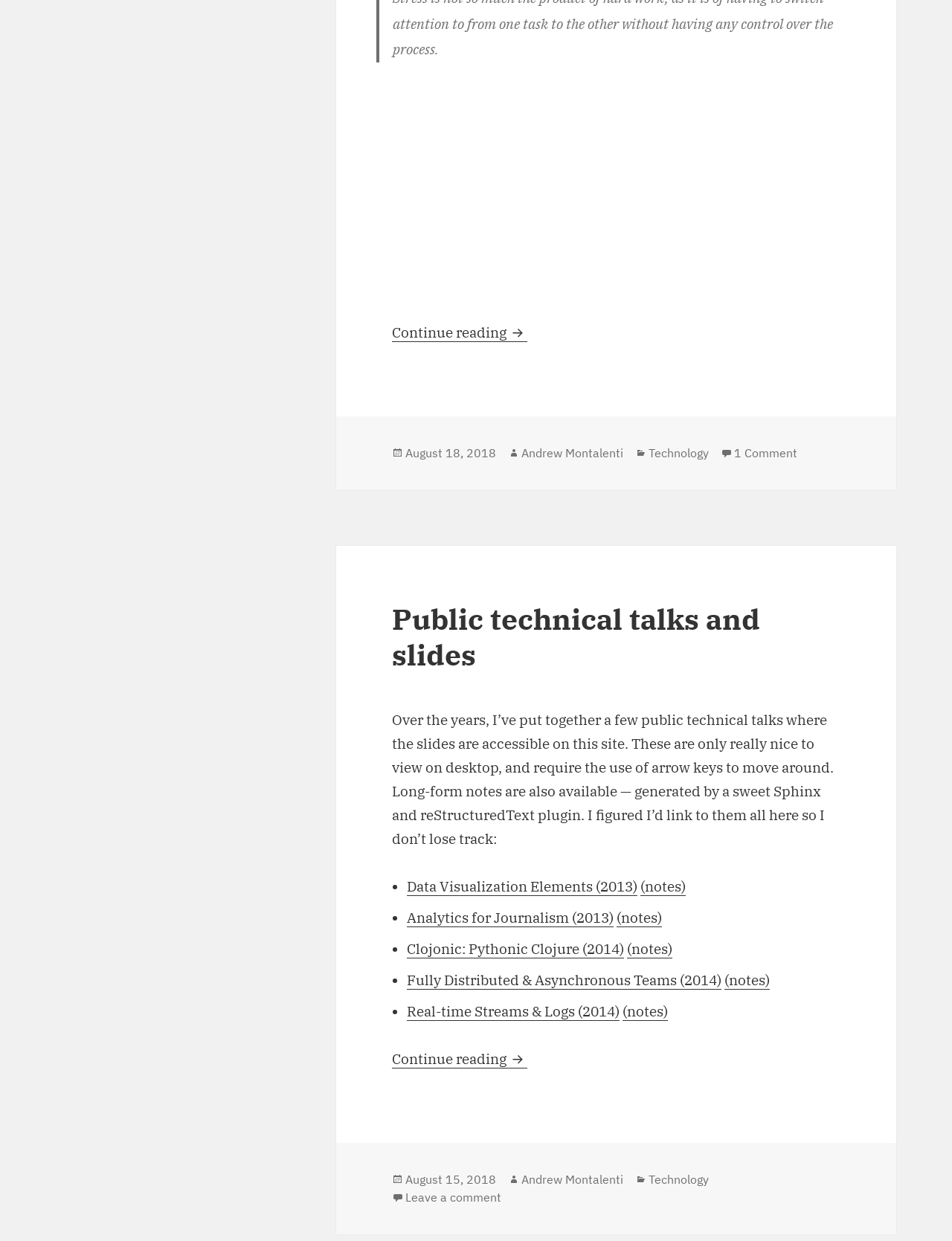Predict the bounding box coordinates for the UI element described as: "Andrew Montalenti". The coordinates should be four float numbers between 0 and 1, presented as [left, top, right, bottom].

[0.548, 0.359, 0.655, 0.372]